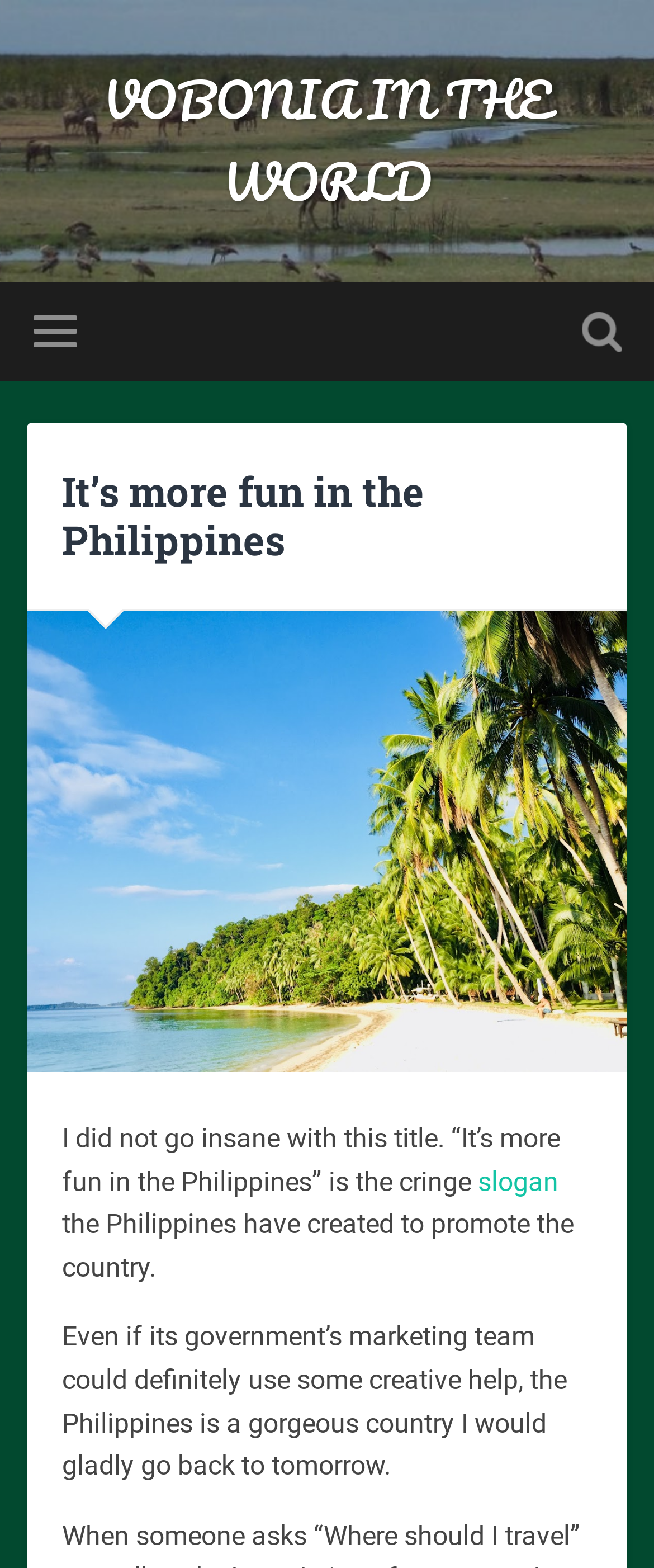Locate and generate the text content of the webpage's heading.

It’s more fun in the Philippines